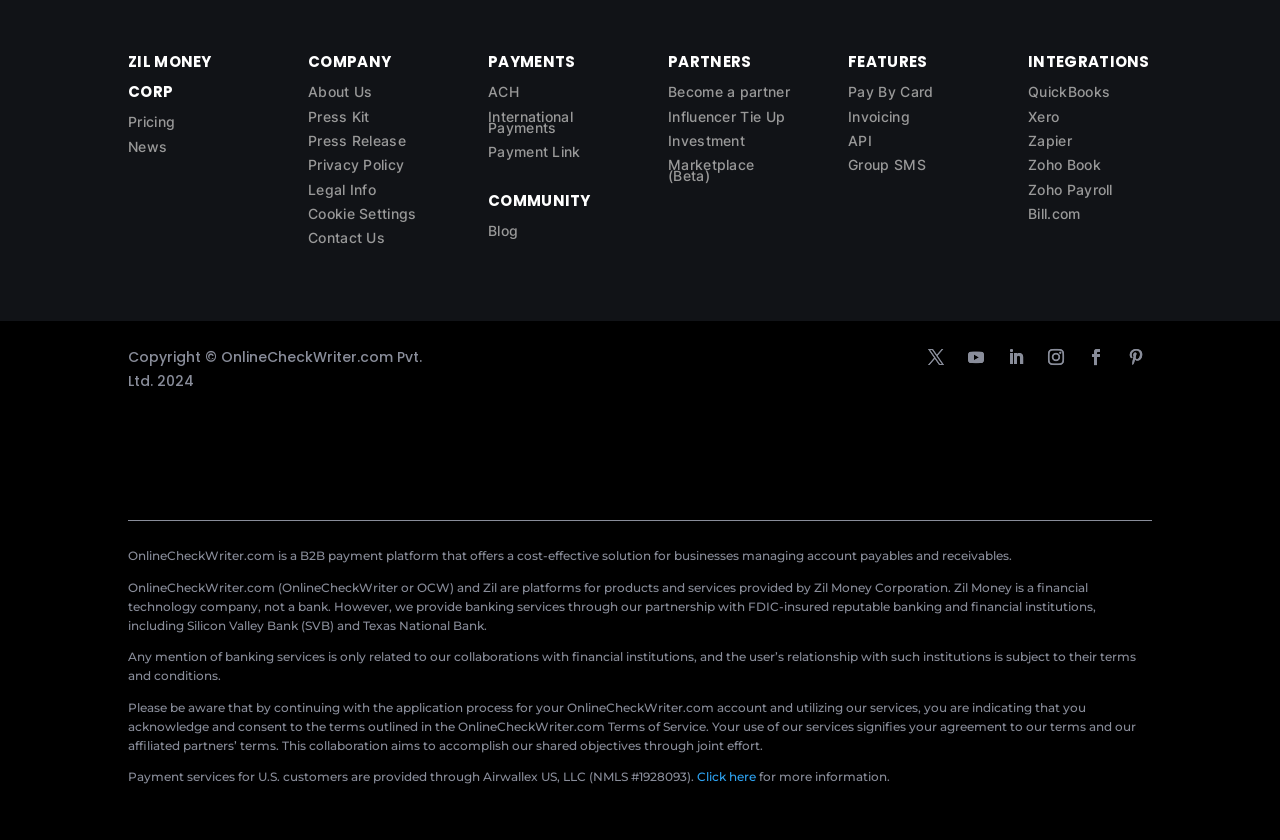Find the bounding box coordinates of the area to click in order to follow the instruction: "Read about the company".

[0.241, 0.056, 0.337, 0.104]